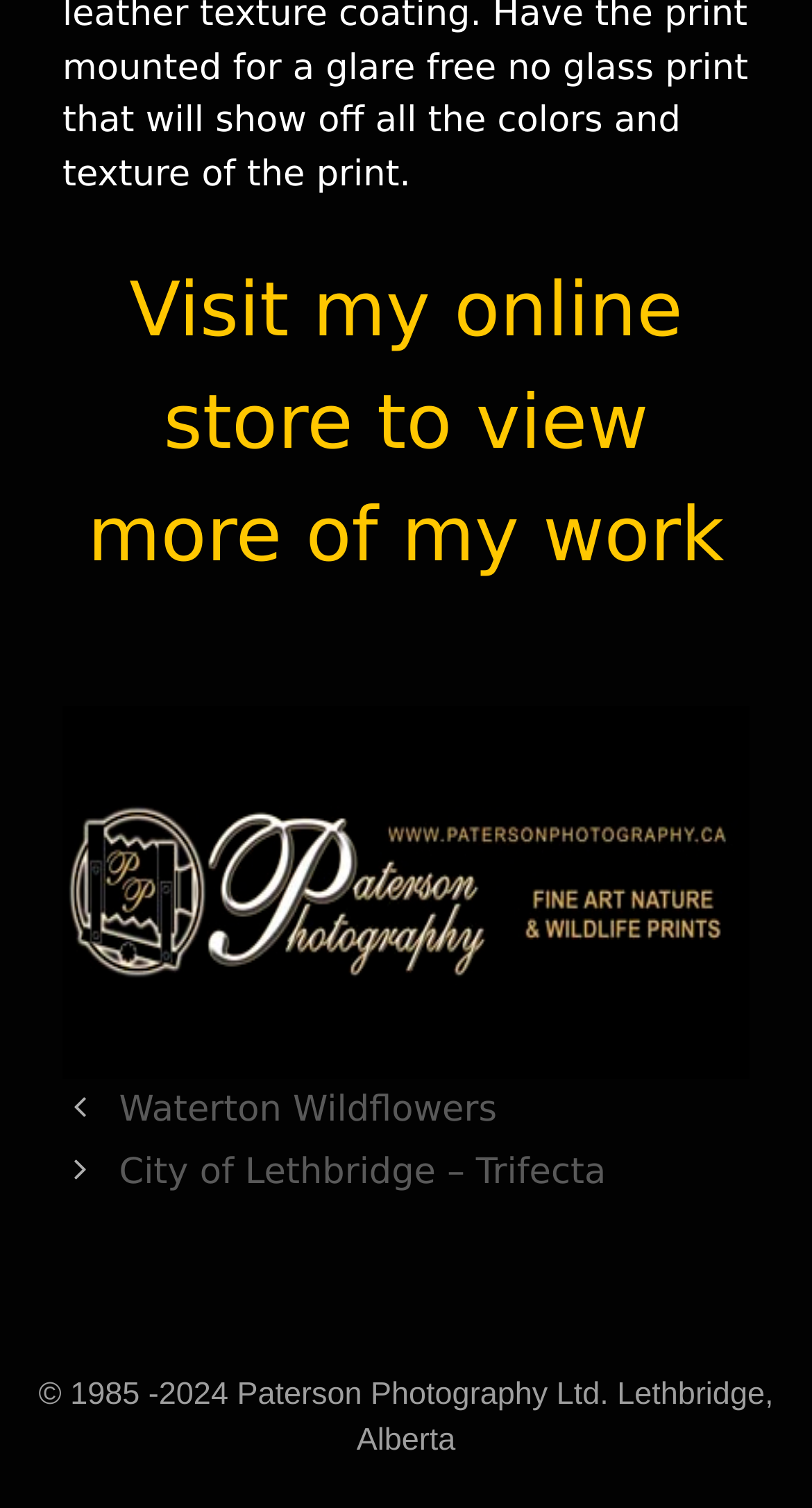What type of content is available on the online store?
Using the information from the image, answer the question thoroughly.

The link at the top of the page invites visitors to 'Visit my online store to view more of my work', suggesting that the online store contains fine art, which is consistent with the photographer's logo and branding.